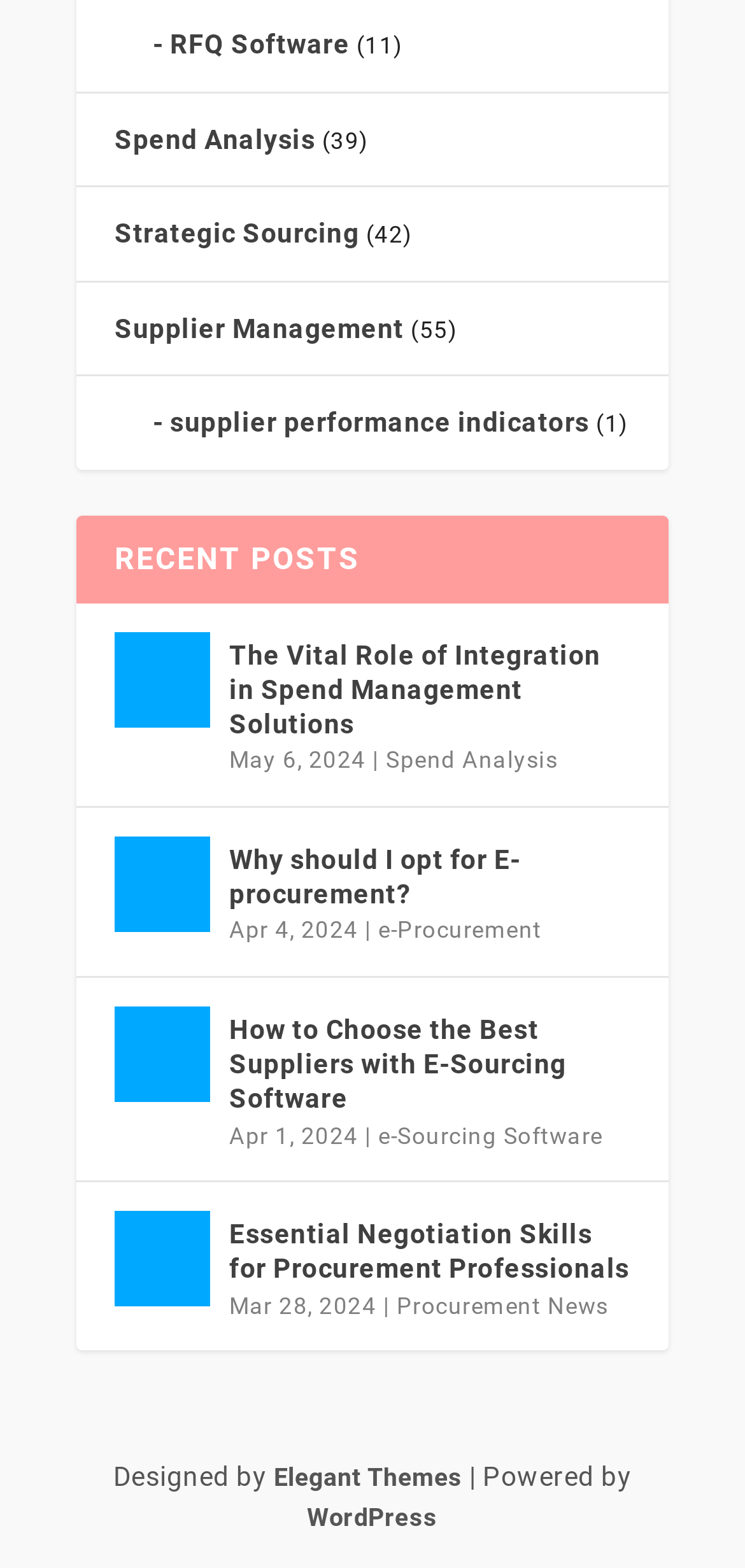Refer to the image and provide an in-depth answer to the question:
What is the category of the third recent post?

The third recent post has a category 'e-Sourcing Software' listed below the date, which is likely related to electronic sourcing software.